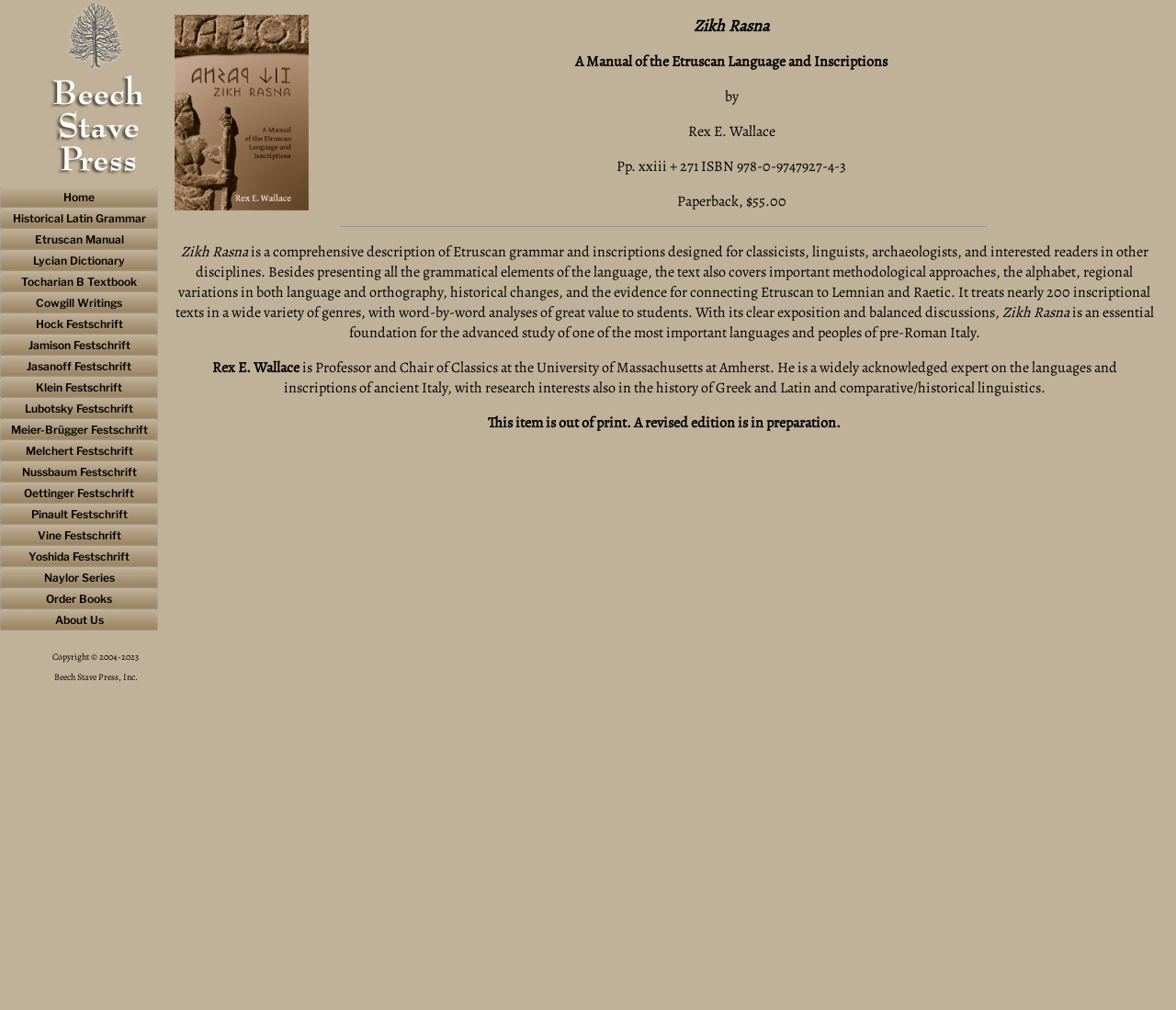Who is the author of the book?
Answer the question with a single word or phrase derived from the image.

Rex E. Wallace